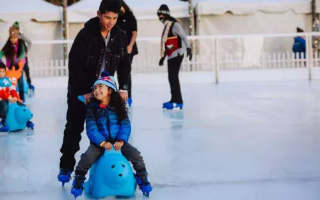What surrounds the ice skating rink?
Look at the screenshot and respond with a single word or phrase.

white tent